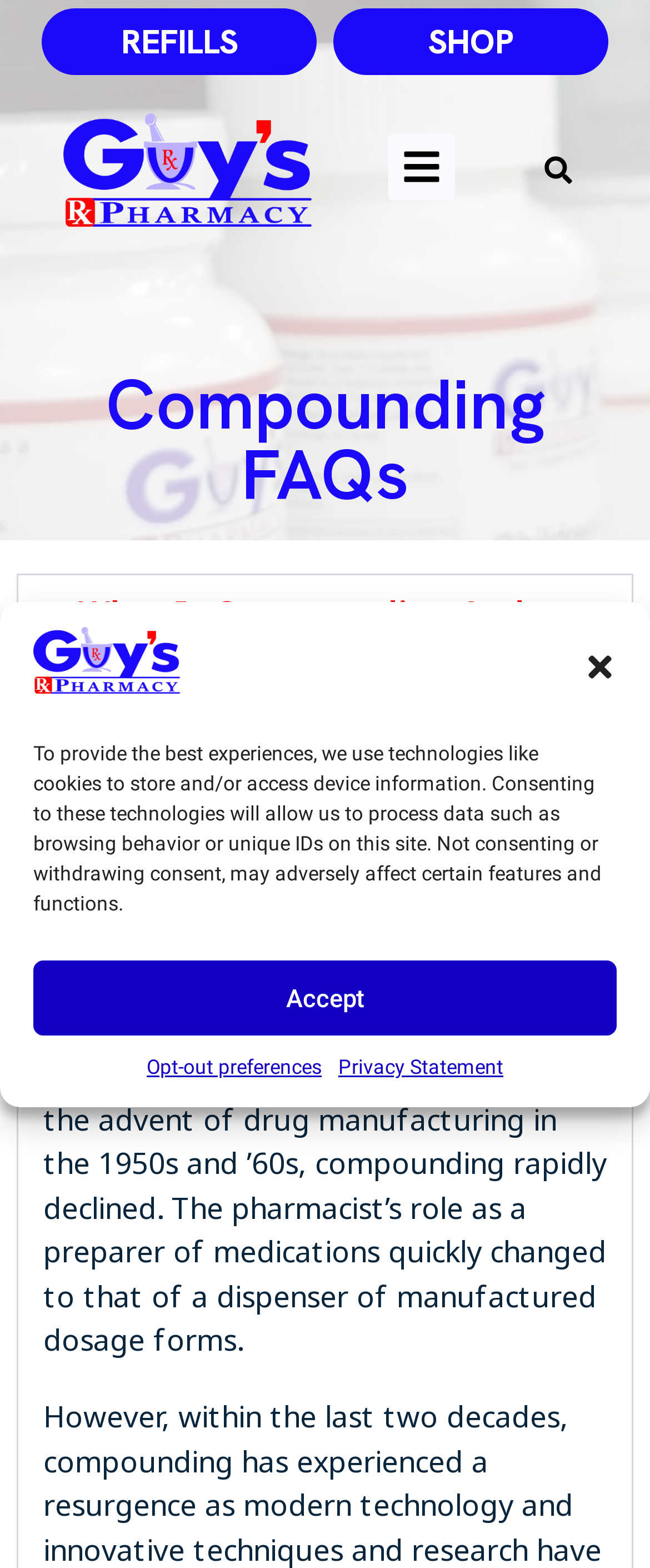Determine the coordinates of the bounding box for the clickable area needed to execute this instruction: "Search for something".

[0.796, 0.093, 0.923, 0.124]